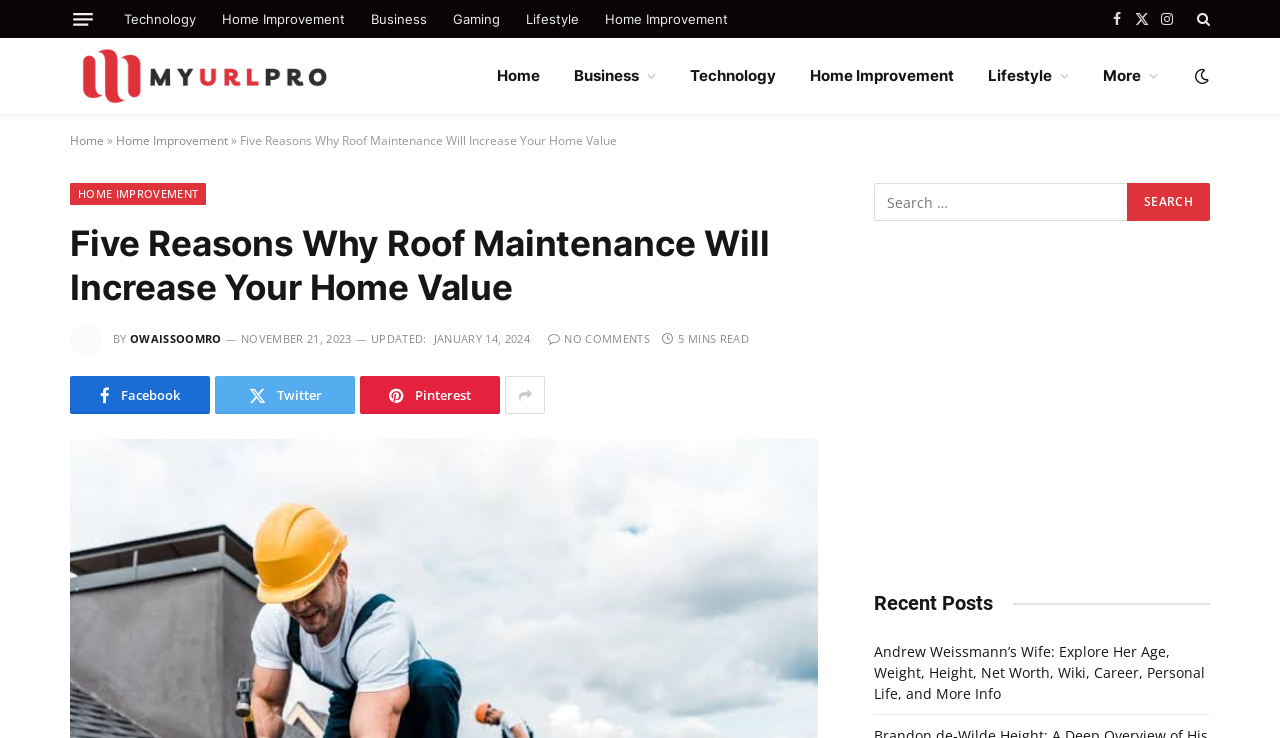Identify the bounding box coordinates of the clickable region required to complete the instruction: "Read the recent post about Andrew Weissmann’s Wife". The coordinates should be given as four float numbers within the range of 0 and 1, i.e., [left, top, right, bottom].

[0.683, 0.87, 0.941, 0.953]